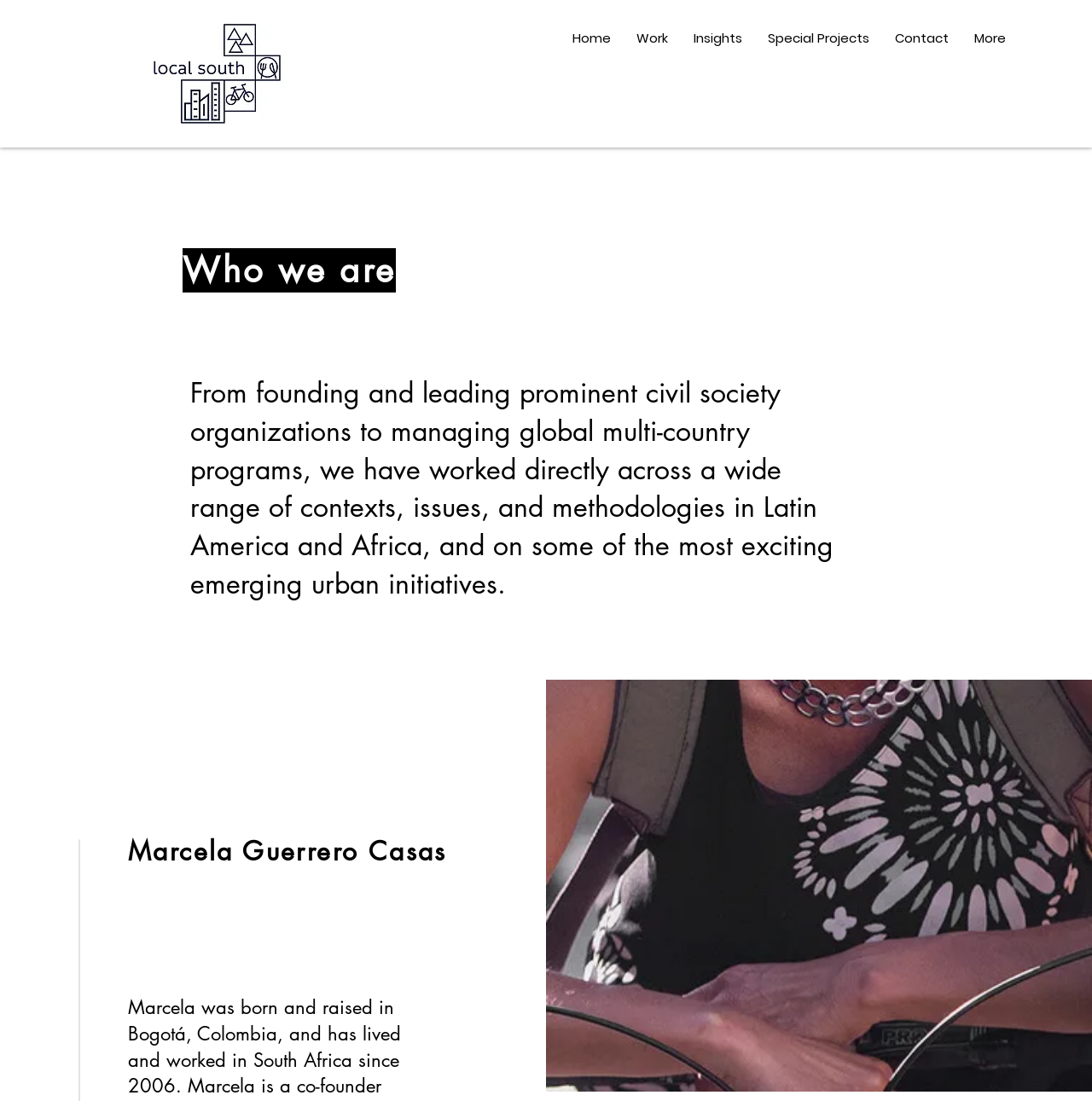Determine the bounding box coordinates of the UI element described below. Use the format (top-left x, top-left y, bottom-right x, bottom-right y) with floating point numbers between 0 and 1: Special Projects

[0.691, 0.015, 0.808, 0.054]